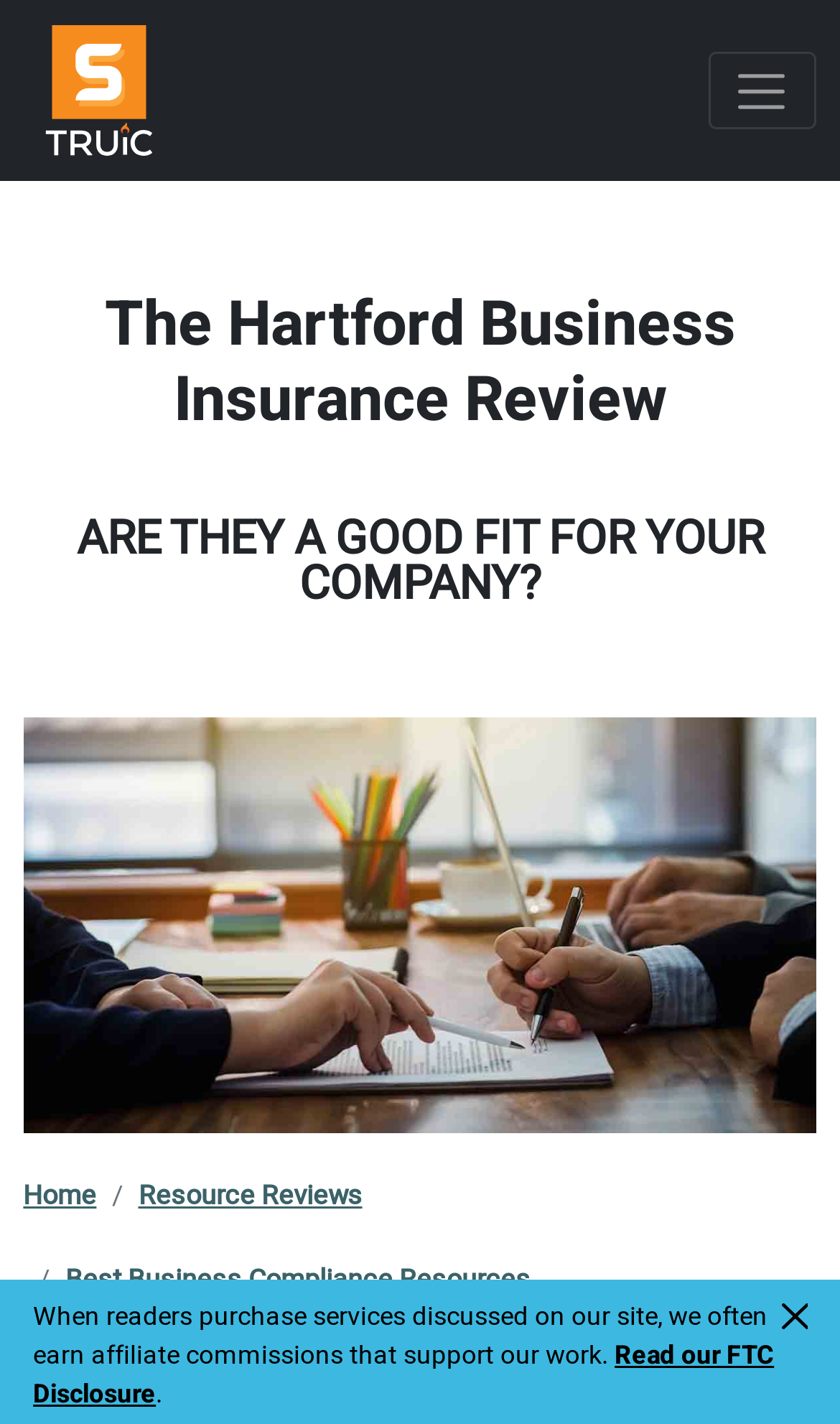Use a single word or phrase to answer the question:
What is the purpose of the button on the top right corner?

Toggle navigation